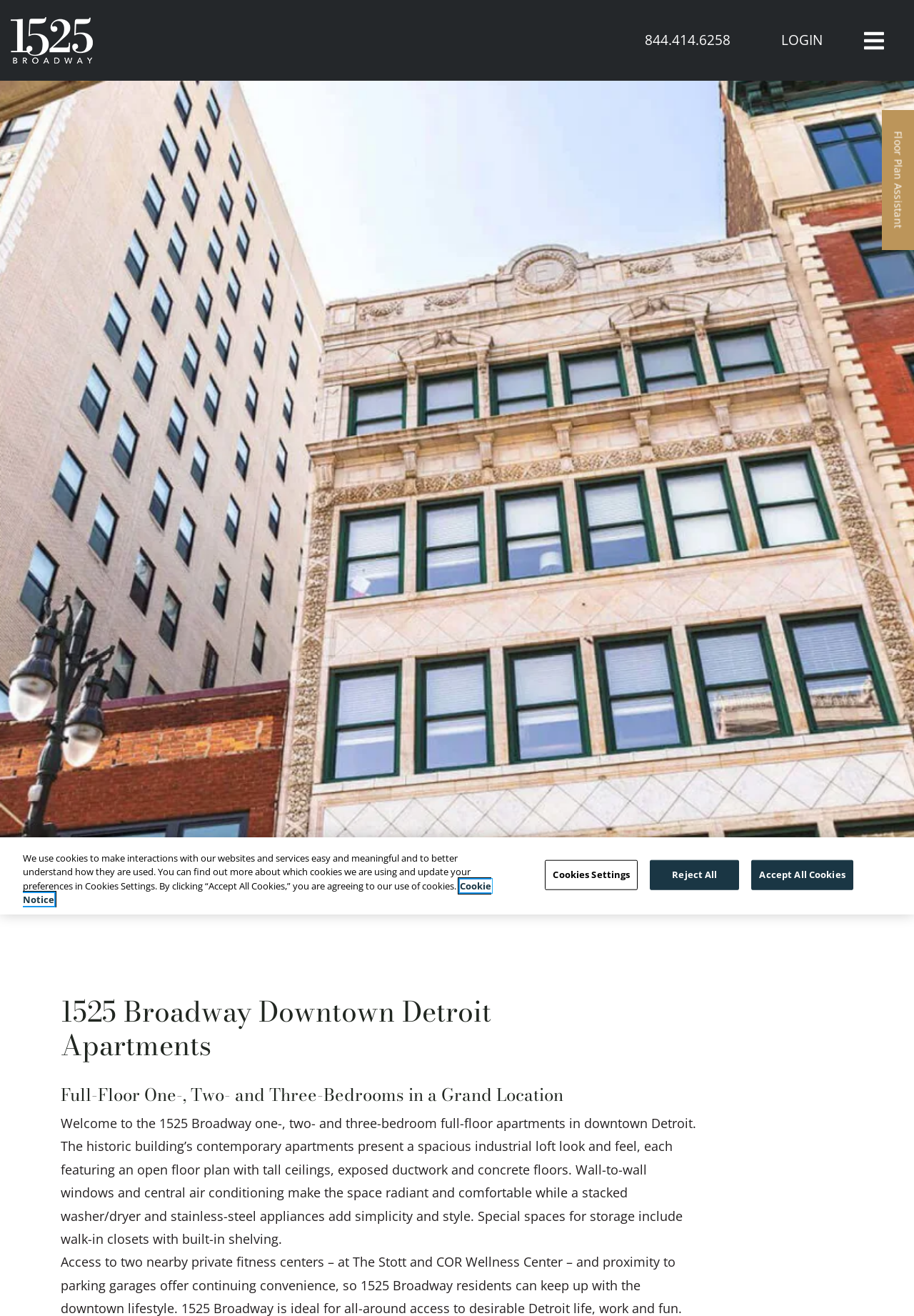Show the bounding box coordinates of the element that should be clicked to complete the task: "View lawyers category".

None